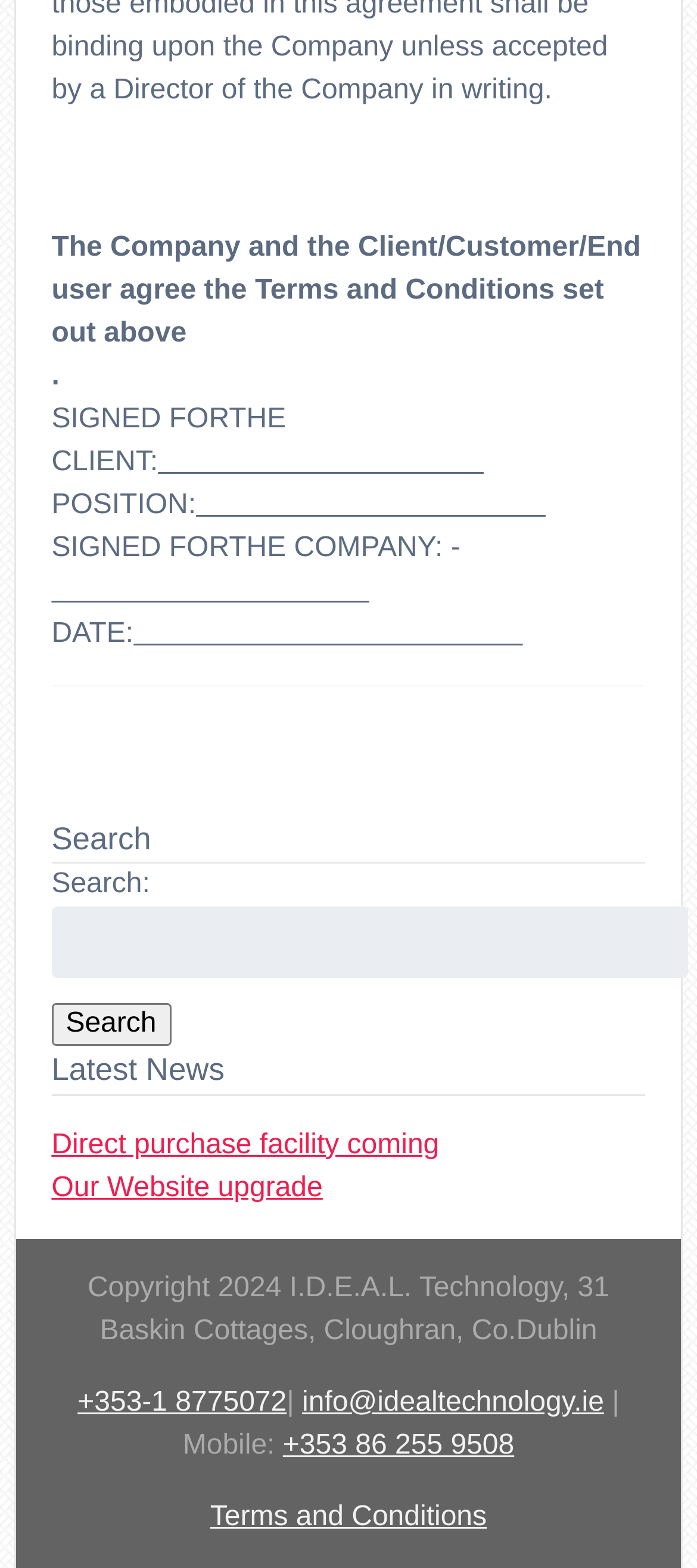Please determine the bounding box coordinates of the element's region to click for the following instruction: "View 'Terms and Conditions'".

[0.302, 0.958, 0.698, 0.977]